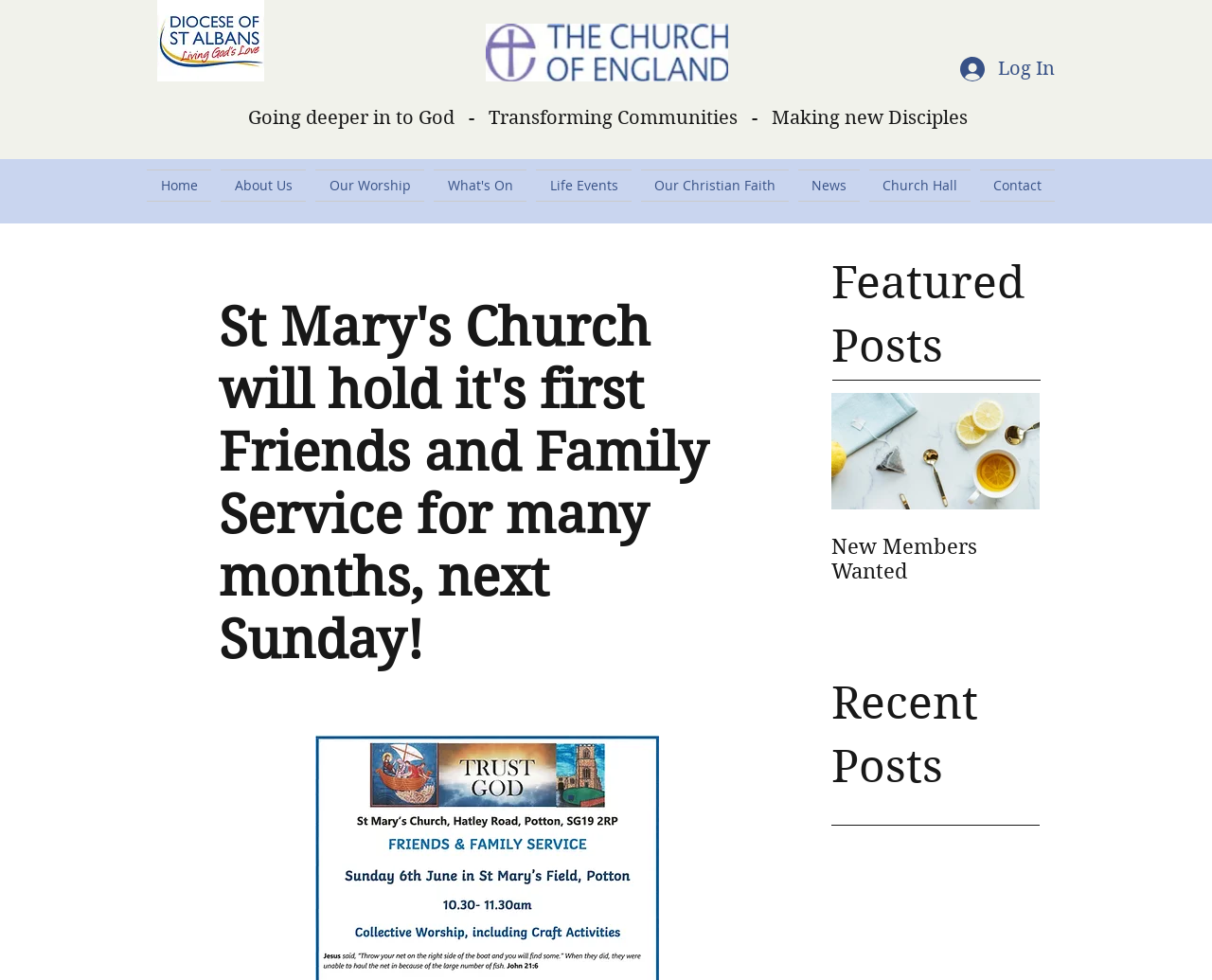What is the name of the church?
Please answer the question with as much detail as possible using the screenshot.

The name of the church can be found in the root element and the heading element, which both mention 'St Mary's Church'. This suggests that the webpage is related to this church.